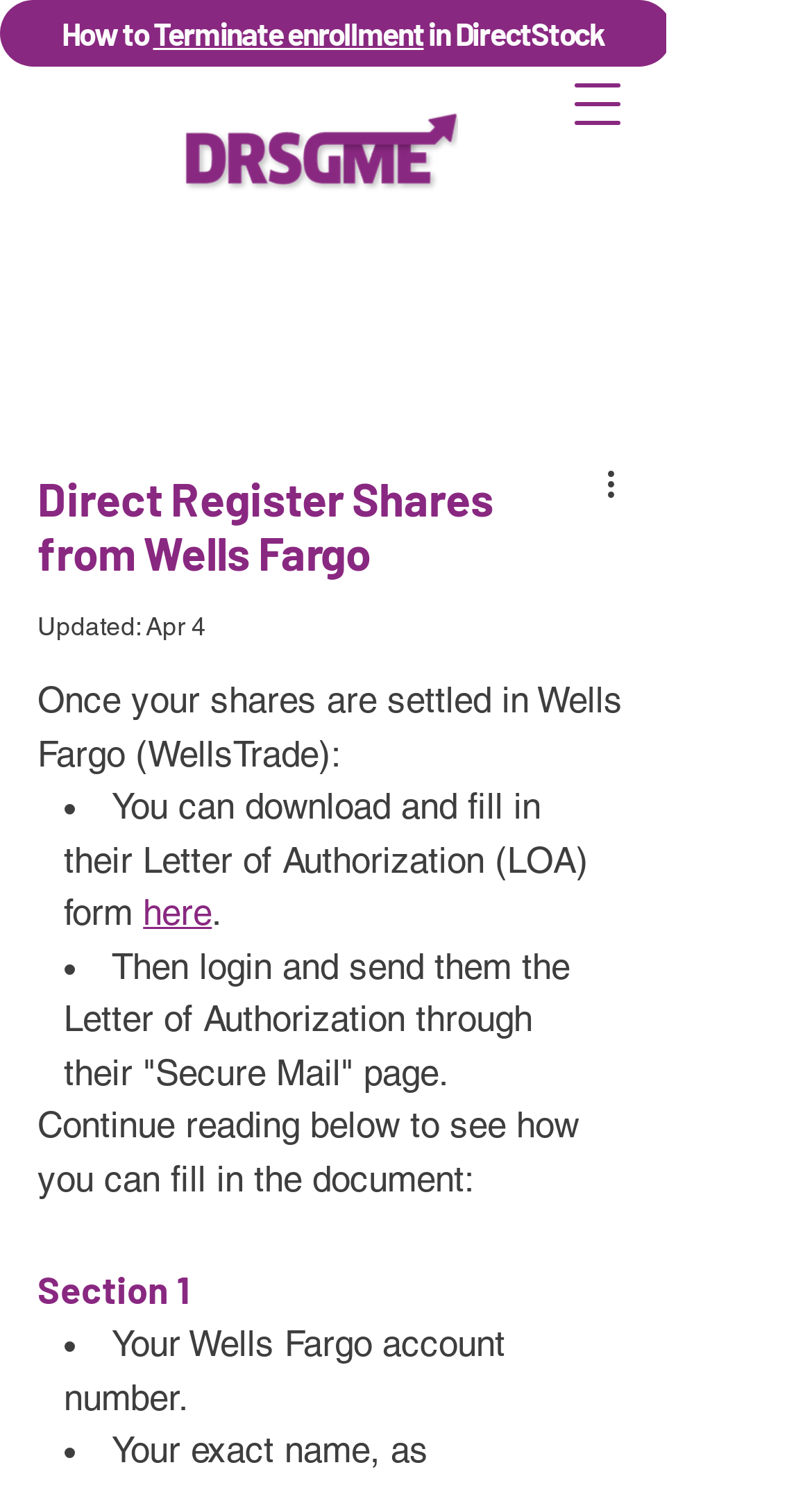Please extract and provide the main headline of the webpage.

How to Terminate enrollment in DirectStock